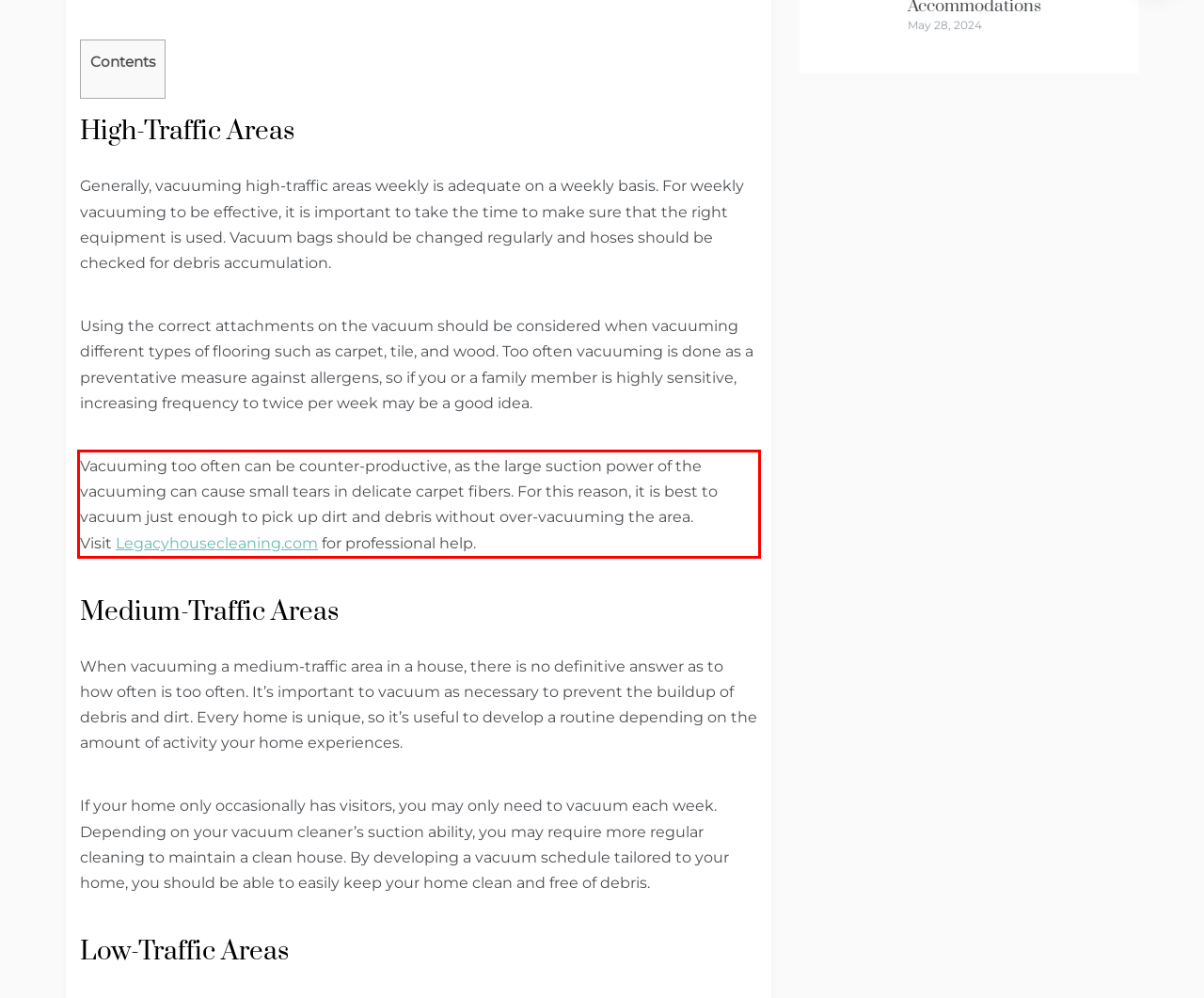Identify the text inside the red bounding box in the provided webpage screenshot and transcribe it.

Vacuuming too often can be counter-productive, as the large suction power of the vacuuming can cause small tears in delicate carpet fibers. For this reason, it is best to vacuum just enough to pick up dirt and debris without over-vacuuming the area. Visit Legacyhousecleaning.com for professional help.